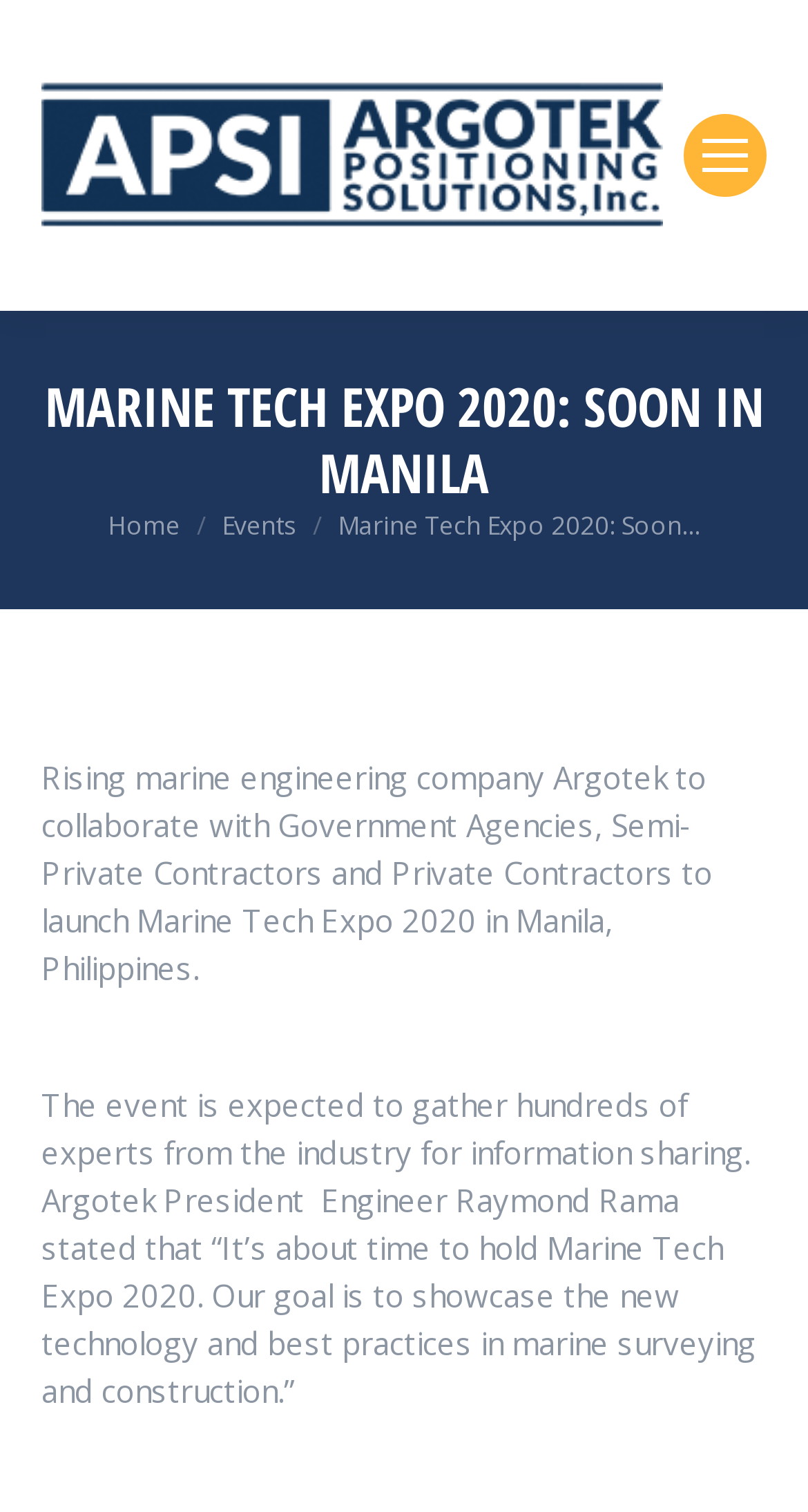Identify the bounding box for the described UI element. Provide the coordinates in (top-left x, top-left y, bottom-right x, bottom-right y) format with values ranging from 0 to 1: alt="Argotek"

[0.051, 0.0, 0.821, 0.206]